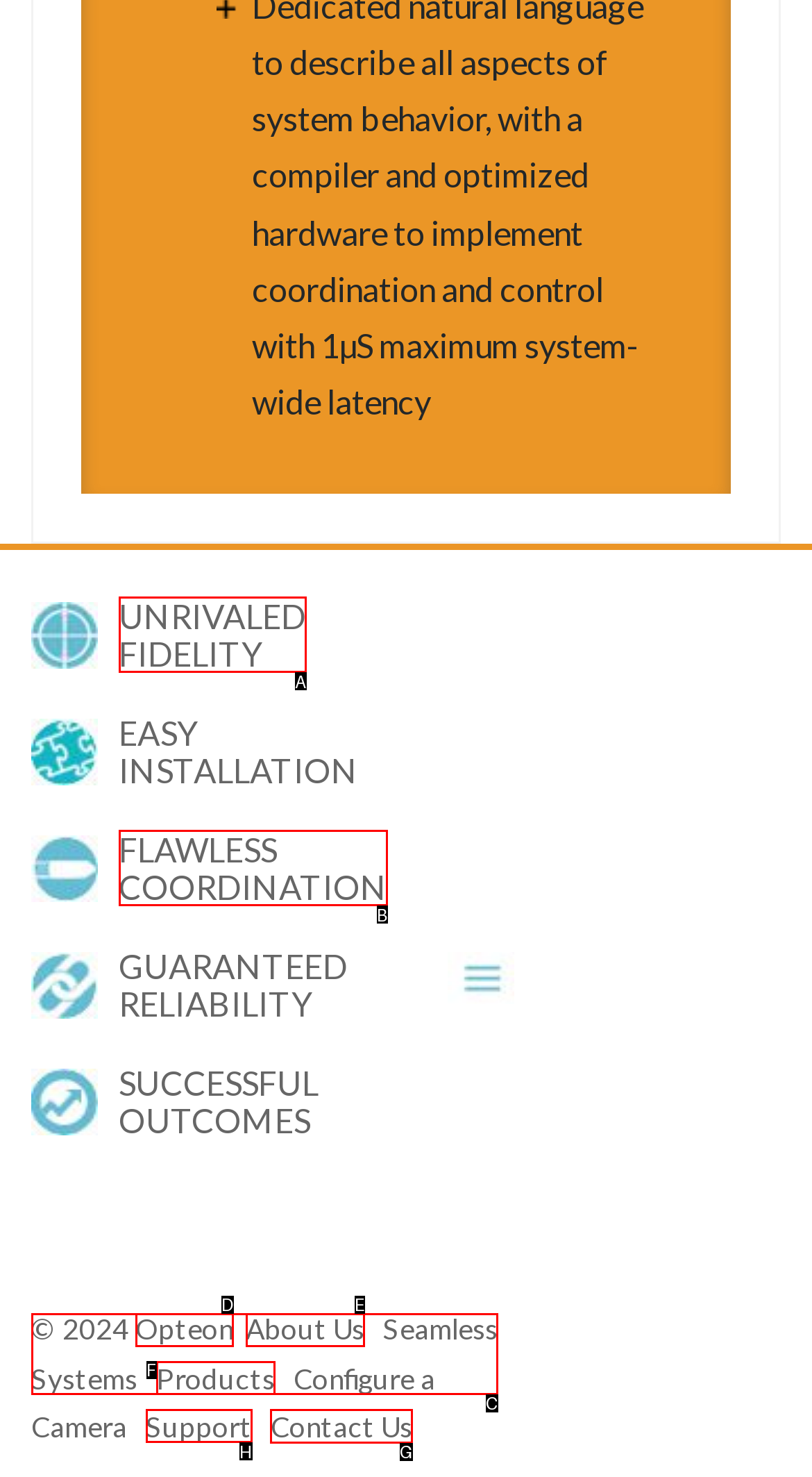Tell me the letter of the UI element I should click to accomplish the task: Contact Us based on the choices provided in the screenshot.

G